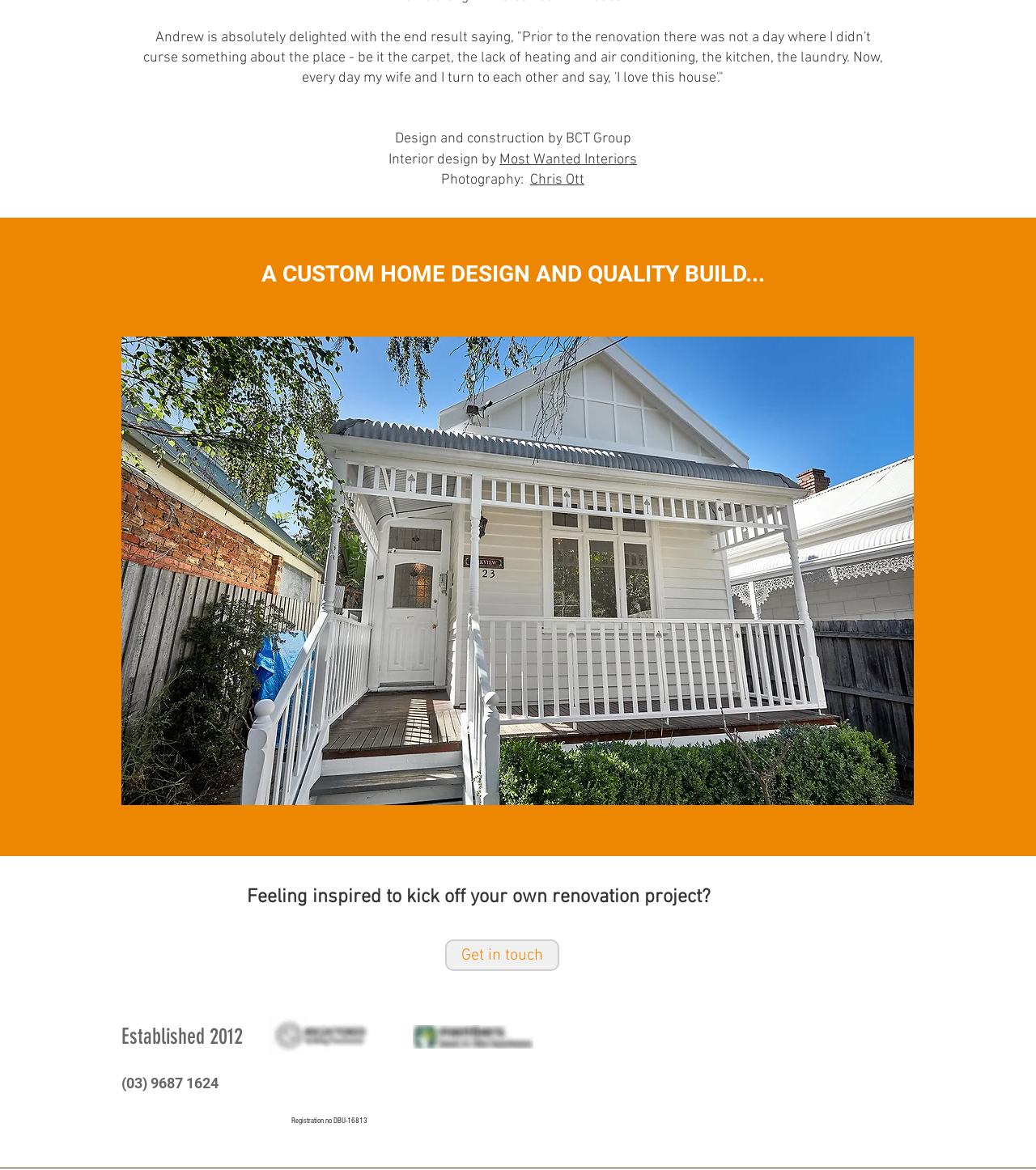What is the phone number of BCT Group?
Based on the image, provide your answer in one word or phrase.

(03) 9687 1624